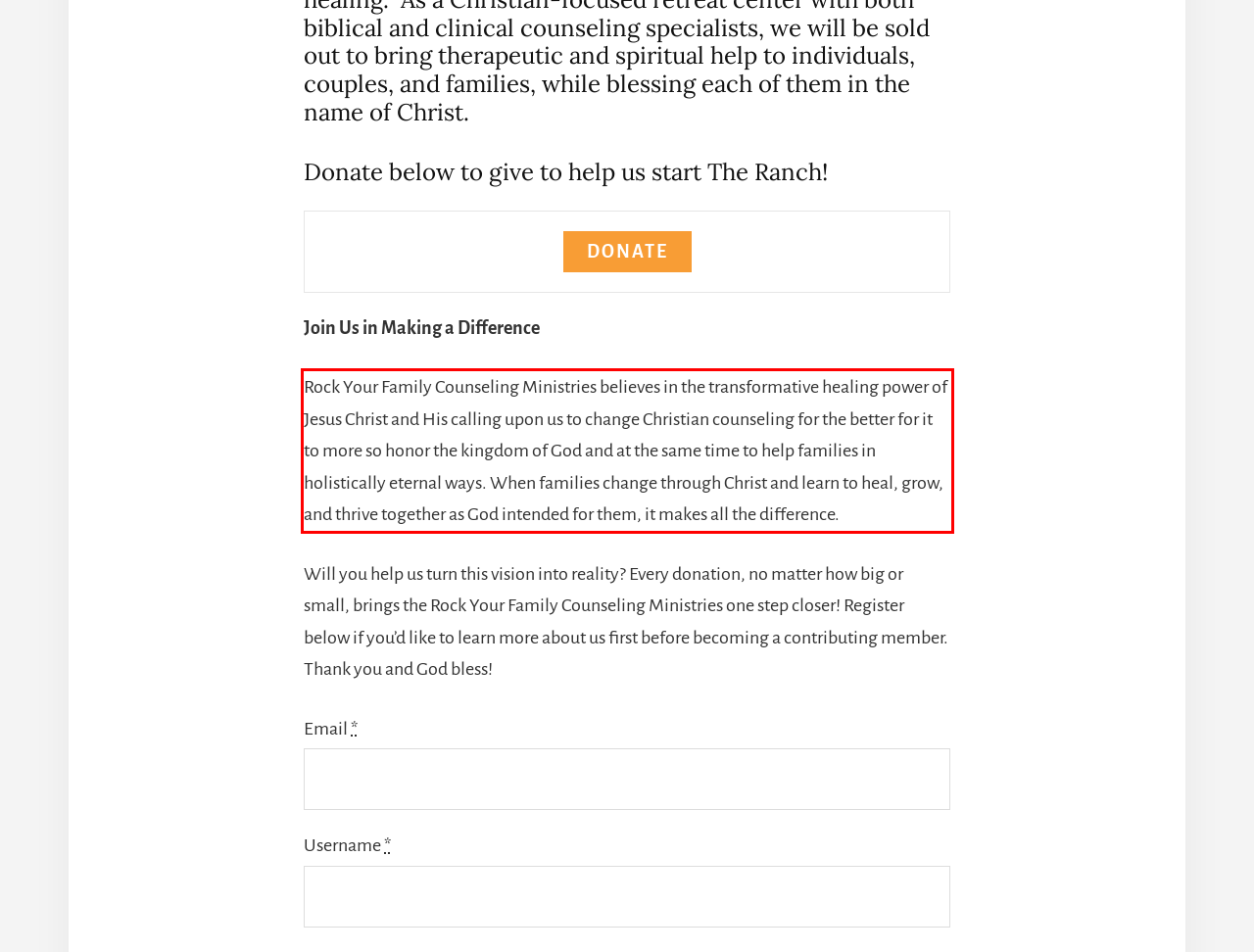Please examine the screenshot of the webpage and read the text present within the red rectangle bounding box.

Rock Your Family Counseling Ministries believes in the transformative healing power of Jesus Christ and His calling upon us to change Christian counseling for the better for it to more so honor the kingdom of God and at the same time to help families in holistically eternal ways. When families change through Christ and learn to heal, grow, and thrive together as God intended for them, it makes all the difference.